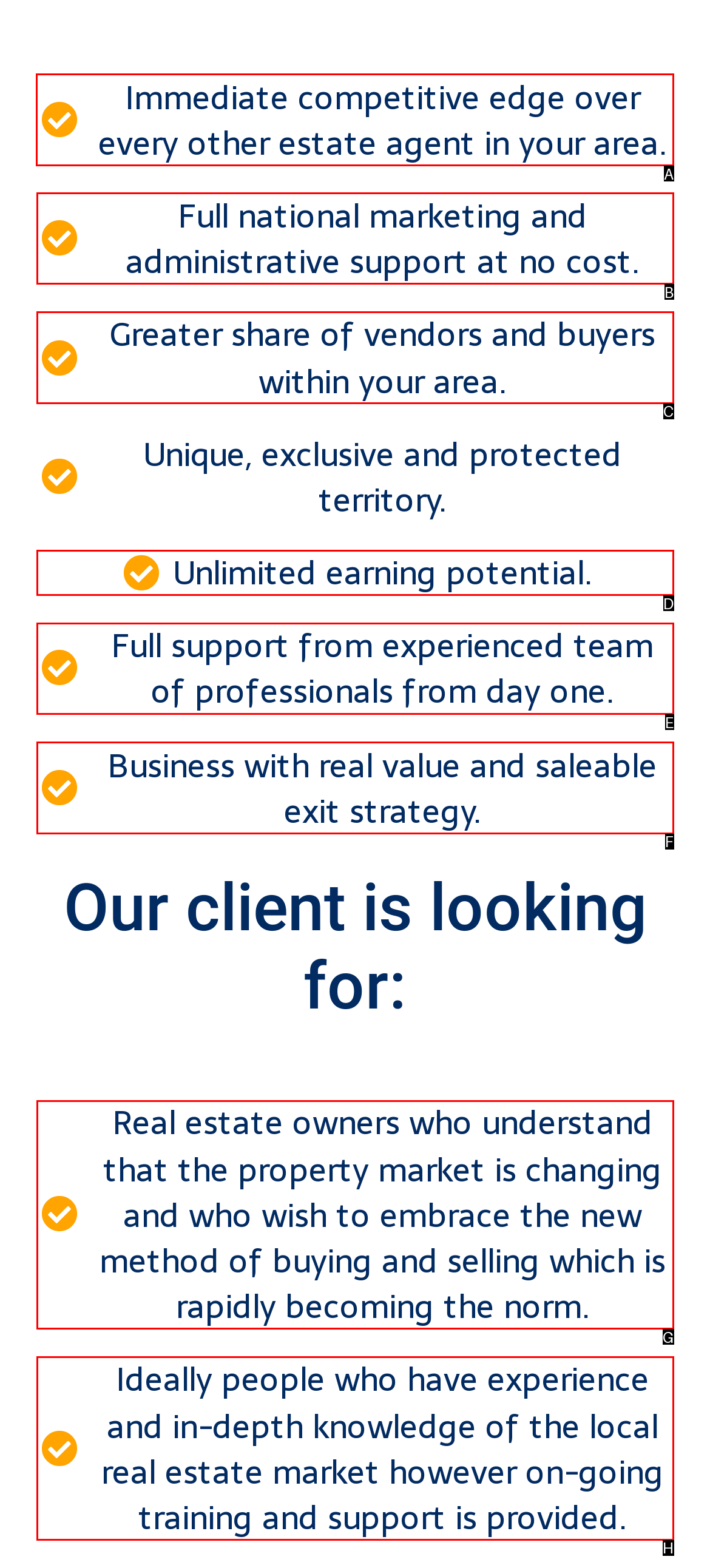From the given choices, which option should you click to complete this task: Learn about getting an immediate competitive edge? Answer with the letter of the correct option.

A